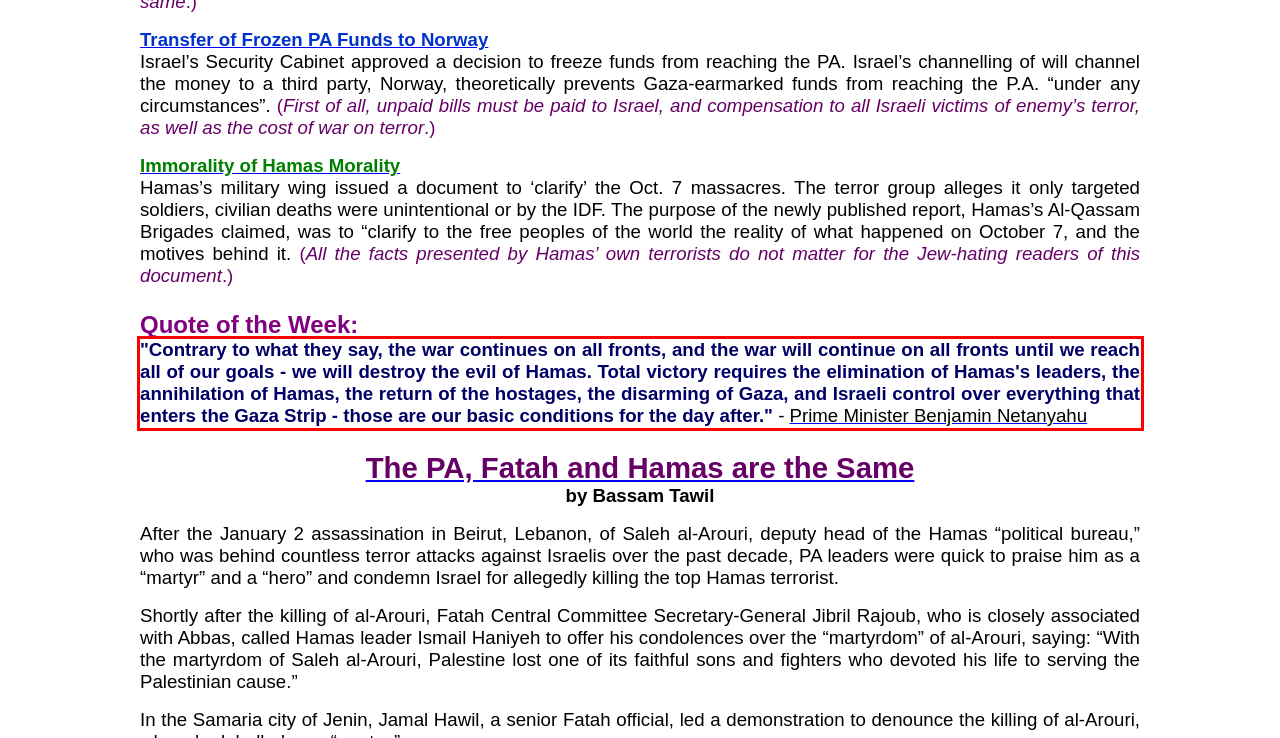Given a webpage screenshot, identify the text inside the red bounding box using OCR and extract it.

"Contrary to what they say, the war continues on all fronts, and the war will continue on all fronts until we reach all of our goals - we will destroy the evil of Hamas. Total victory requires the elimination of Hamas's leaders, the annihilation of Hamas, the return of the hostages, the disarming of Gaza, and Israeli control over everything that enters the Gaza Strip - those are our basic conditions for the day after." - Prime Minister Benjamin Netanyahu